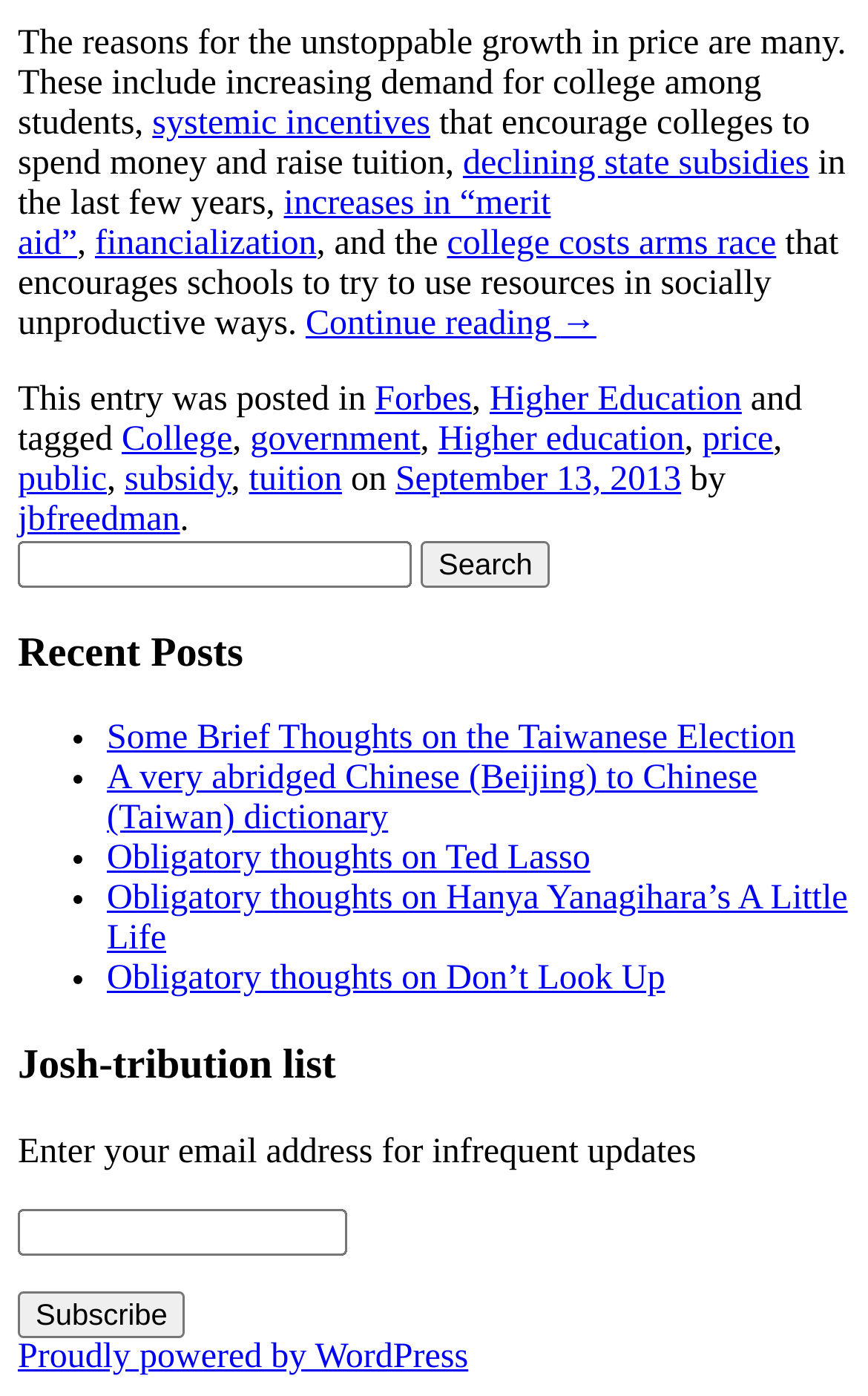Identify the bounding box coordinates for the UI element described as follows: tuition. Use the format (top-left x, top-left y, bottom-right x, bottom-right y) and ensure all values are floating point numbers between 0 and 1.

[0.287, 0.33, 0.394, 0.357]